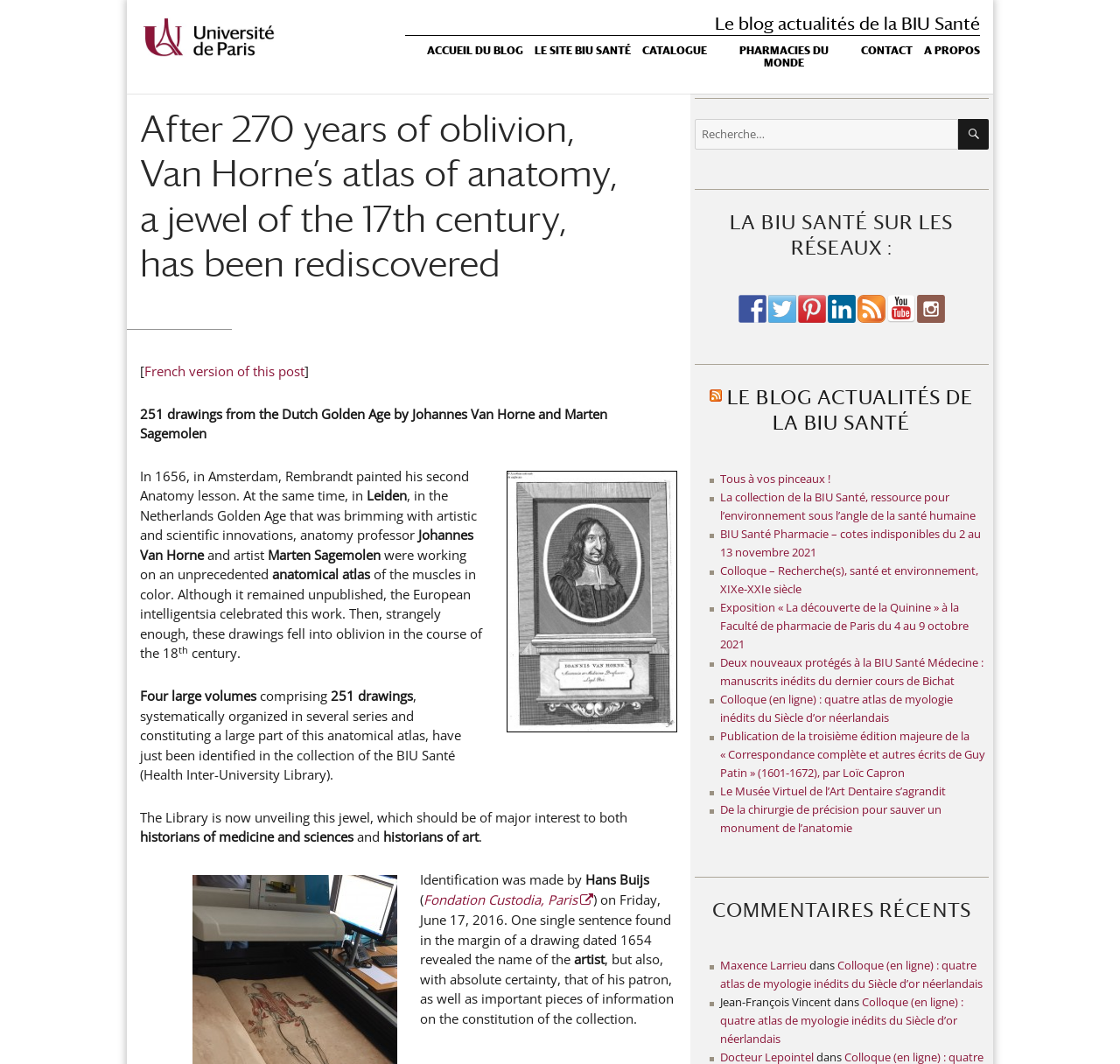Identify the bounding box for the UI element specified in this description: "Catalogue". The coordinates must be four float numbers between 0 and 1, formatted as [left, top, right, bottom].

[0.566, 0.042, 0.631, 0.053]